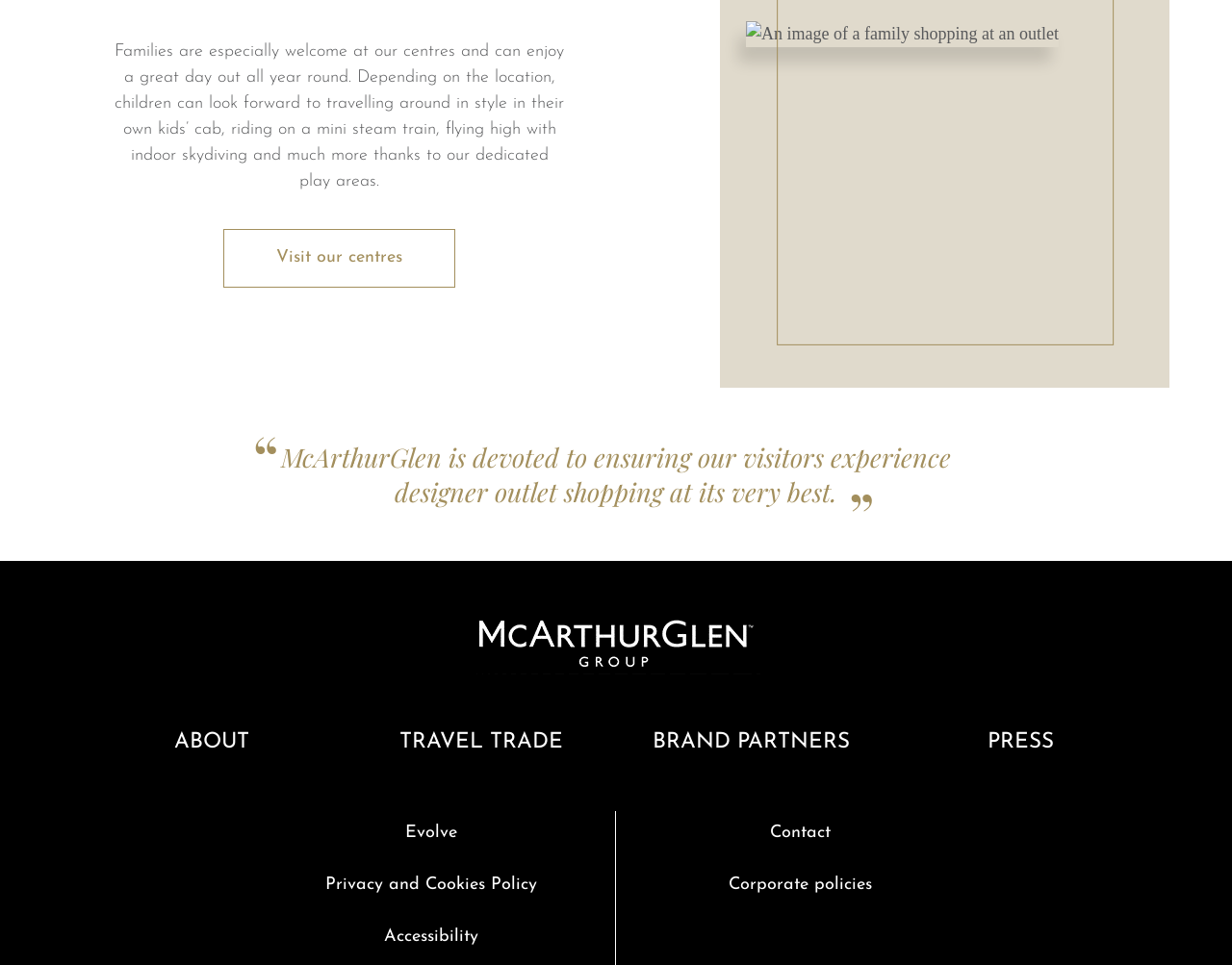Please mark the clickable region by giving the bounding box coordinates needed to complete this instruction: "Learn more about the centres".

[0.181, 0.238, 0.37, 0.298]